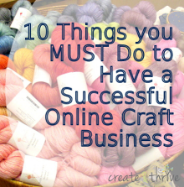Utilize the details in the image to give a detailed response to the question: What is the primary color scheme of the yarns?

The caption describes the yarns as a 'colorful assortment', indicating that the primary color scheme is a vibrant and diverse range of hues.